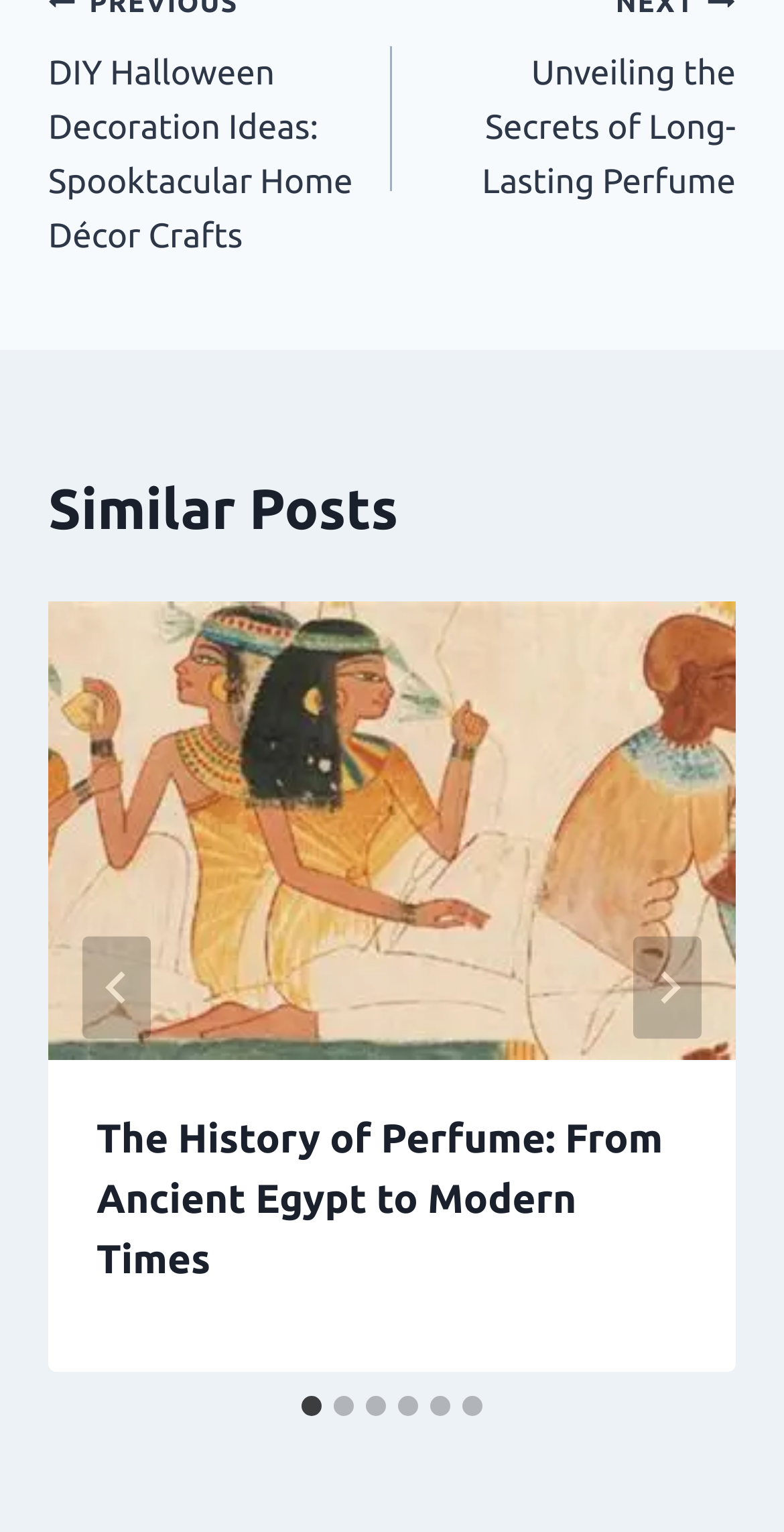Pinpoint the bounding box coordinates of the clickable element needed to complete the instruction: "View the first post". The coordinates should be provided as four float numbers between 0 and 1: [left, top, right, bottom].

[0.062, 0.393, 0.938, 0.692]